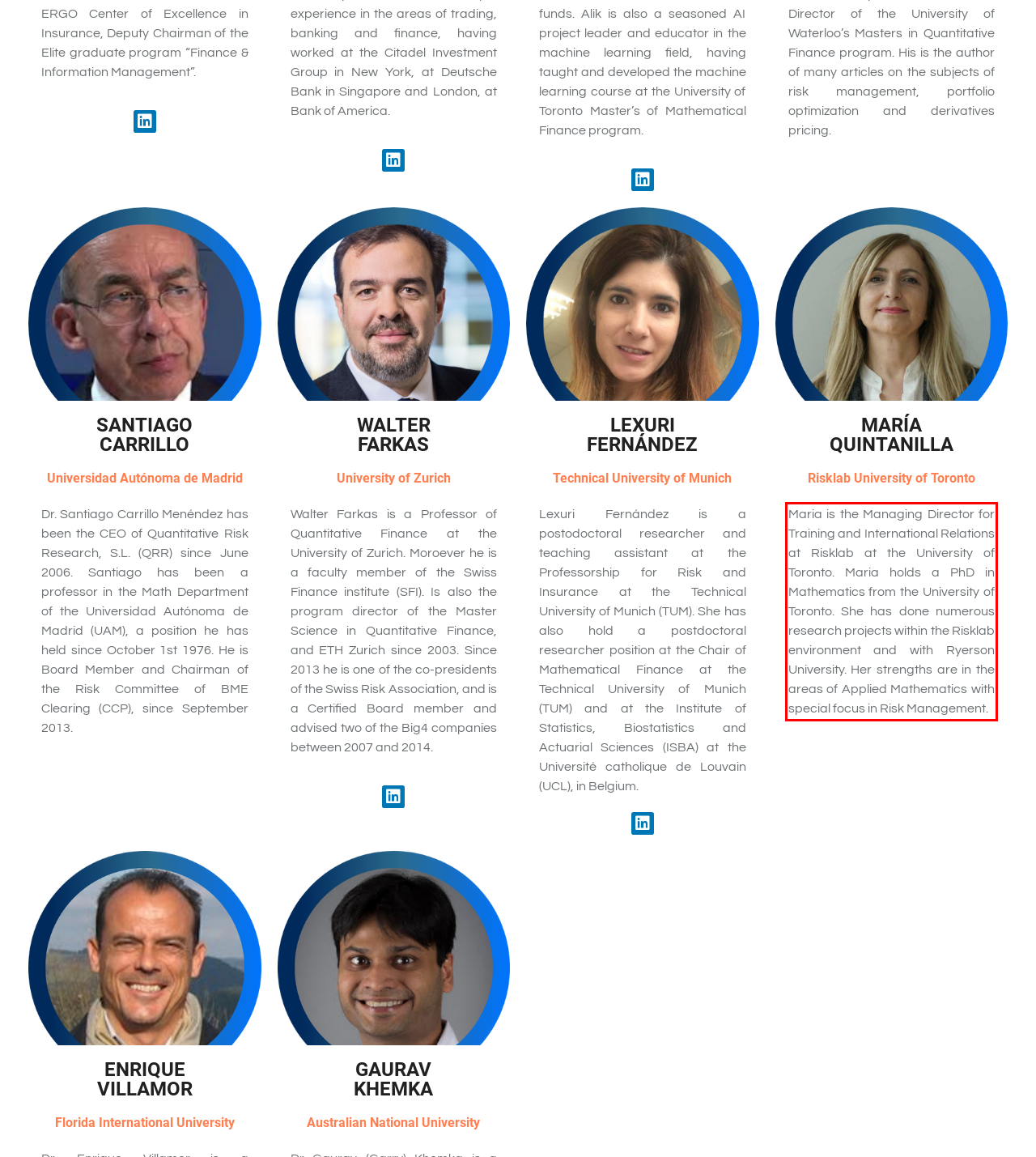You are given a screenshot of a webpage with a UI element highlighted by a red bounding box. Please perform OCR on the text content within this red bounding box.

Maria is the Managing Director for Training and International Relations at Risklab at the University of Toronto. Maria holds a PhD in Mathematics from the University of Toronto. She has done numerous research projects within the Risklab environment and with Ryerson University. Her strengths are in the areas of Applied Mathematics with special focus in Risk Management.